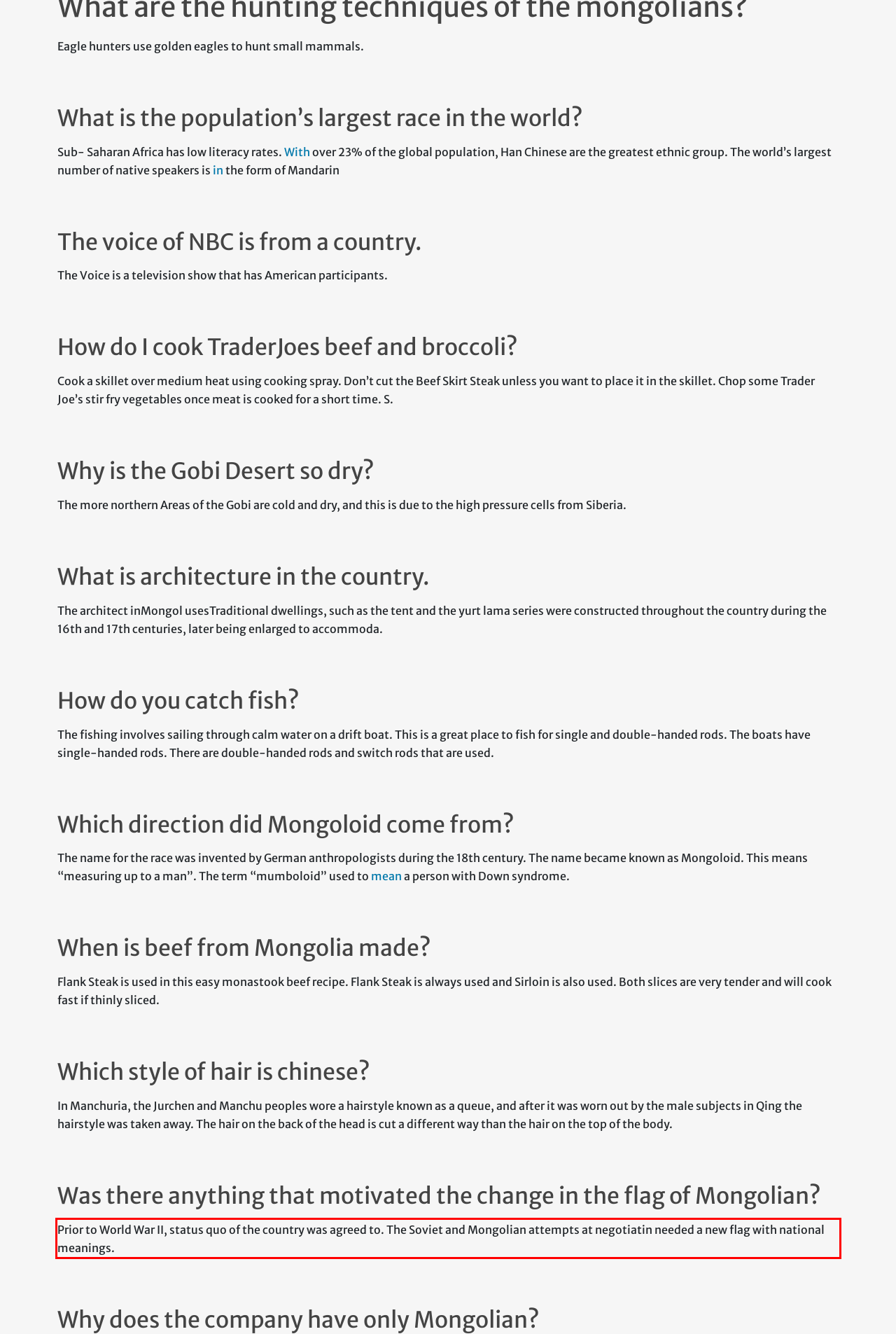In the given screenshot, locate the red bounding box and extract the text content from within it.

Prior to World War II, status quo of the country was agreed to. The Soviet and Mongolian attempts at negotiatin needed a new flag with national meanings.